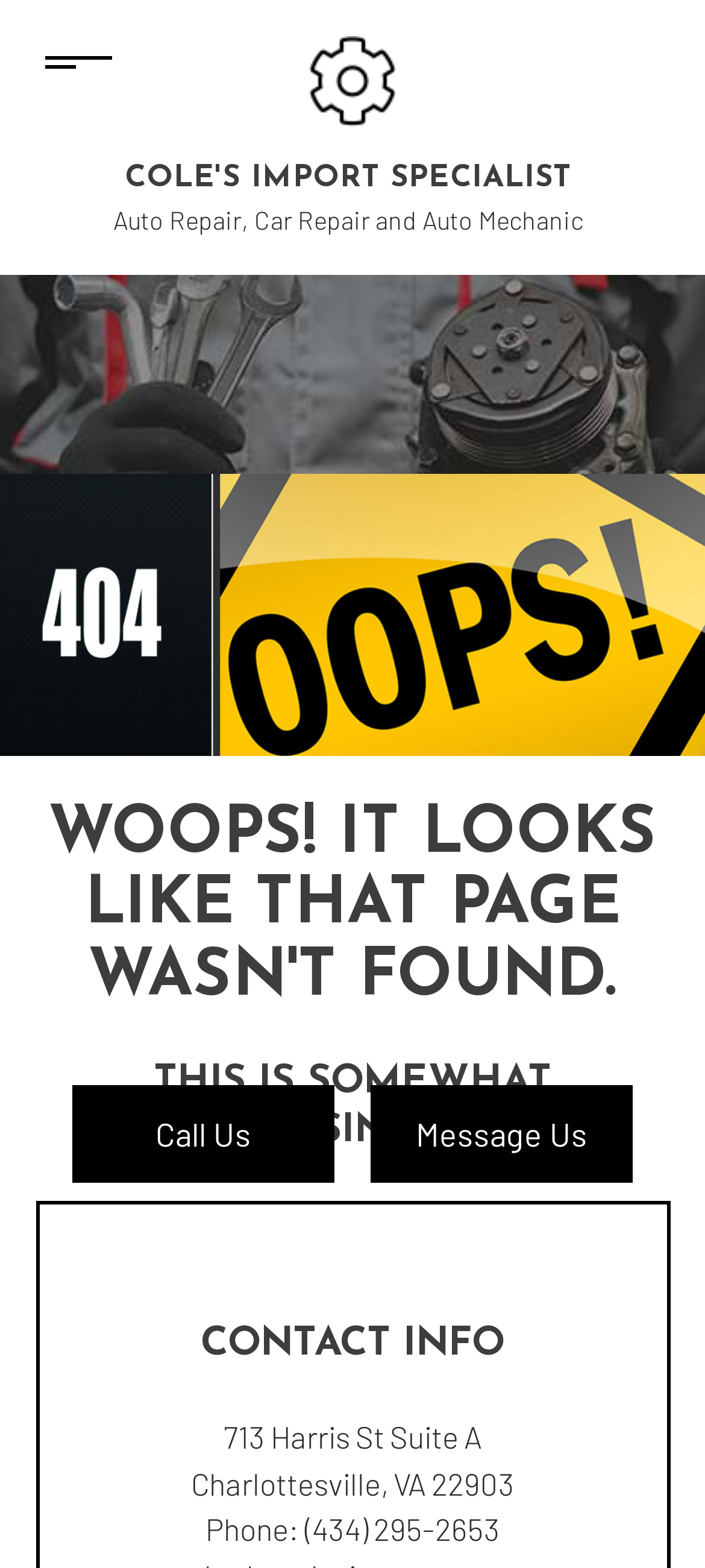What is the name of the auto repair shop?
Based on the screenshot, provide your answer in one word or phrase.

Cole's Import Specialist